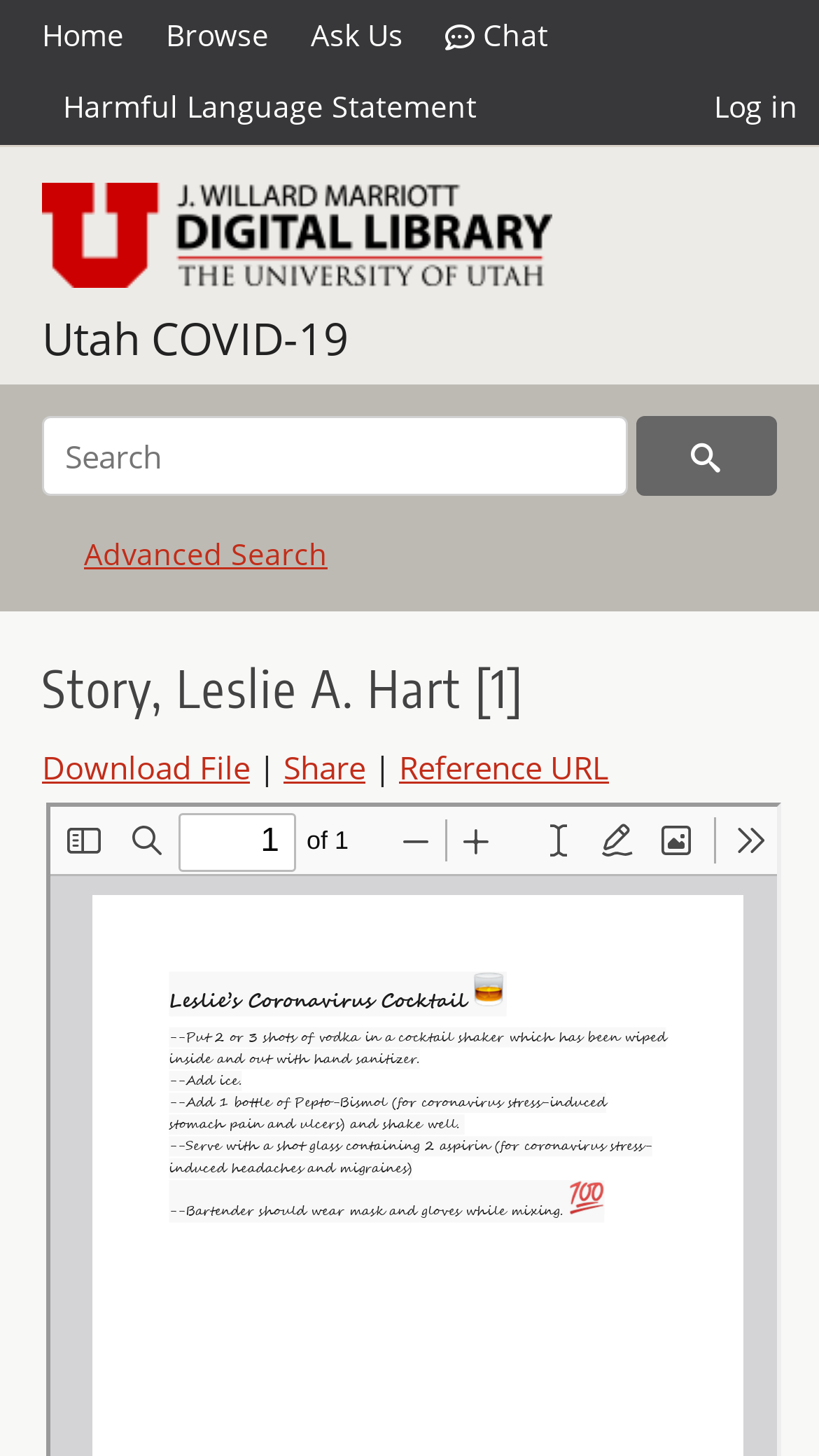Find and provide the bounding box coordinates for the UI element described here: "Share". The coordinates should be given as four float numbers between 0 and 1: [left, top, right, bottom].

[0.346, 0.065, 0.446, 0.094]